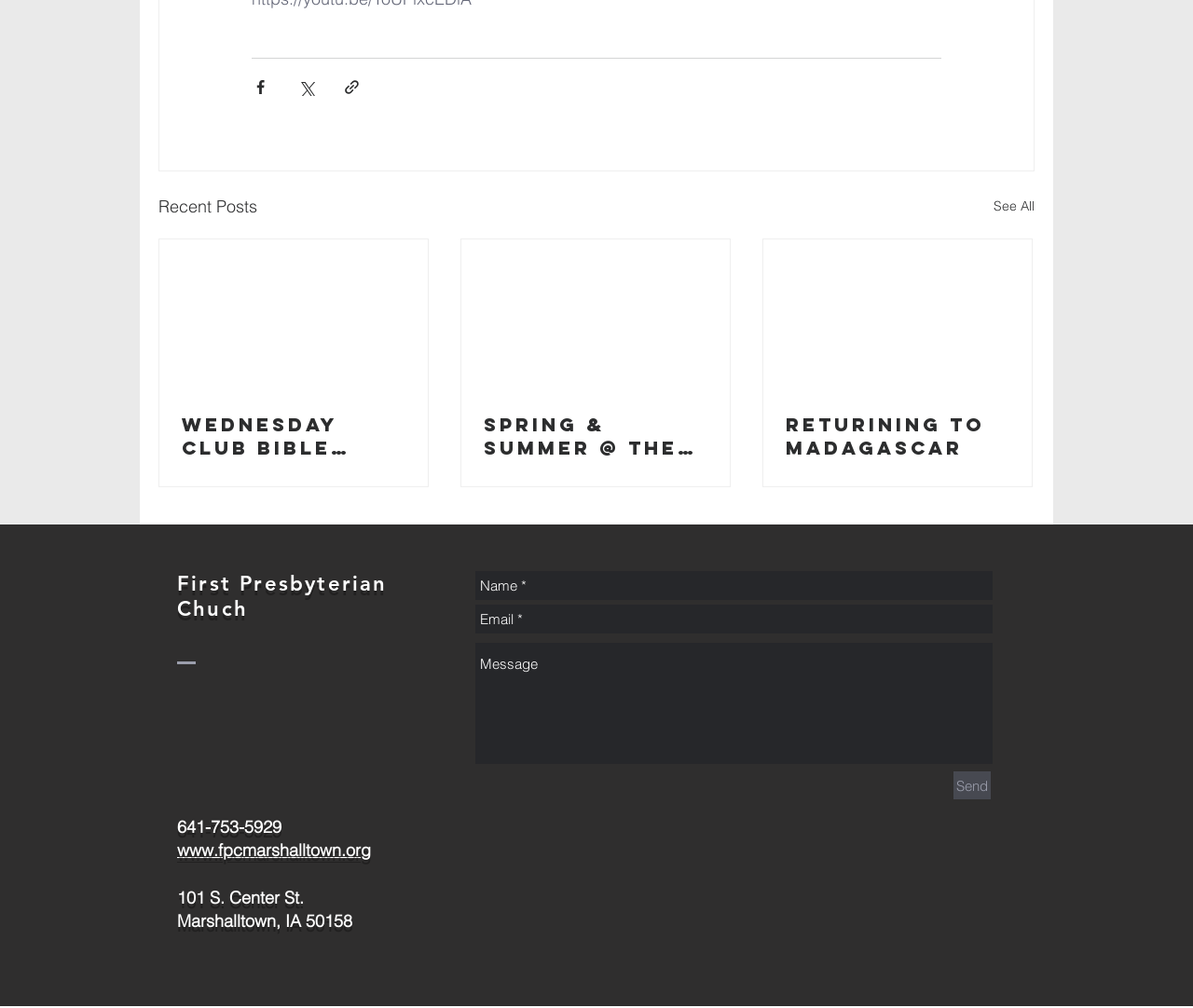Locate the bounding box coordinates of the region to be clicked to comply with the following instruction: "Visit the church website". The coordinates must be four float numbers between 0 and 1, in the form [left, top, right, bottom].

[0.148, 0.833, 0.311, 0.854]